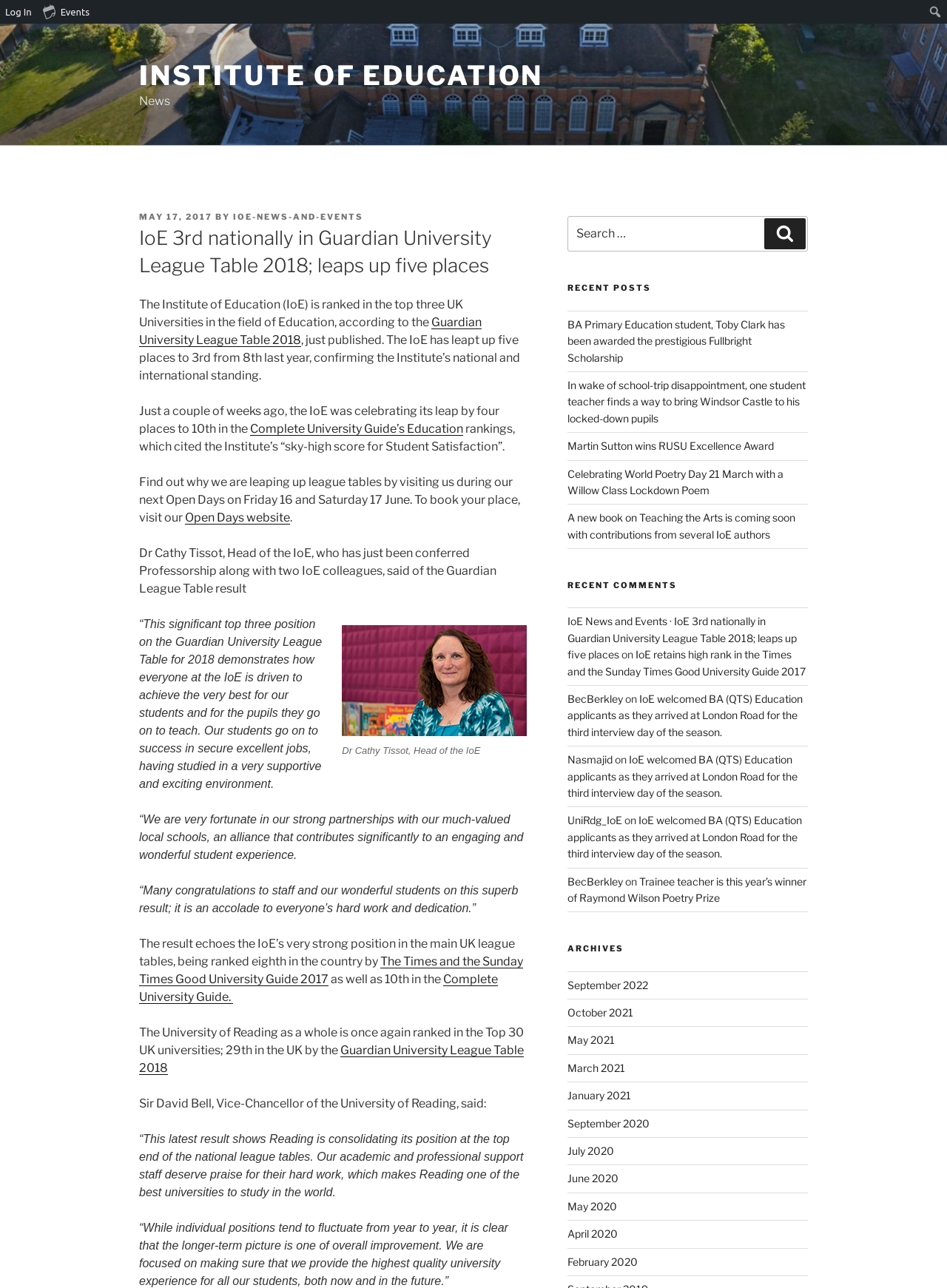Please specify the bounding box coordinates of the clickable region to carry out the following instruction: "search for something". The coordinates should be four float numbers between 0 and 1, in the format [left, top, right, bottom].

[0.977, 0.002, 0.998, 0.016]